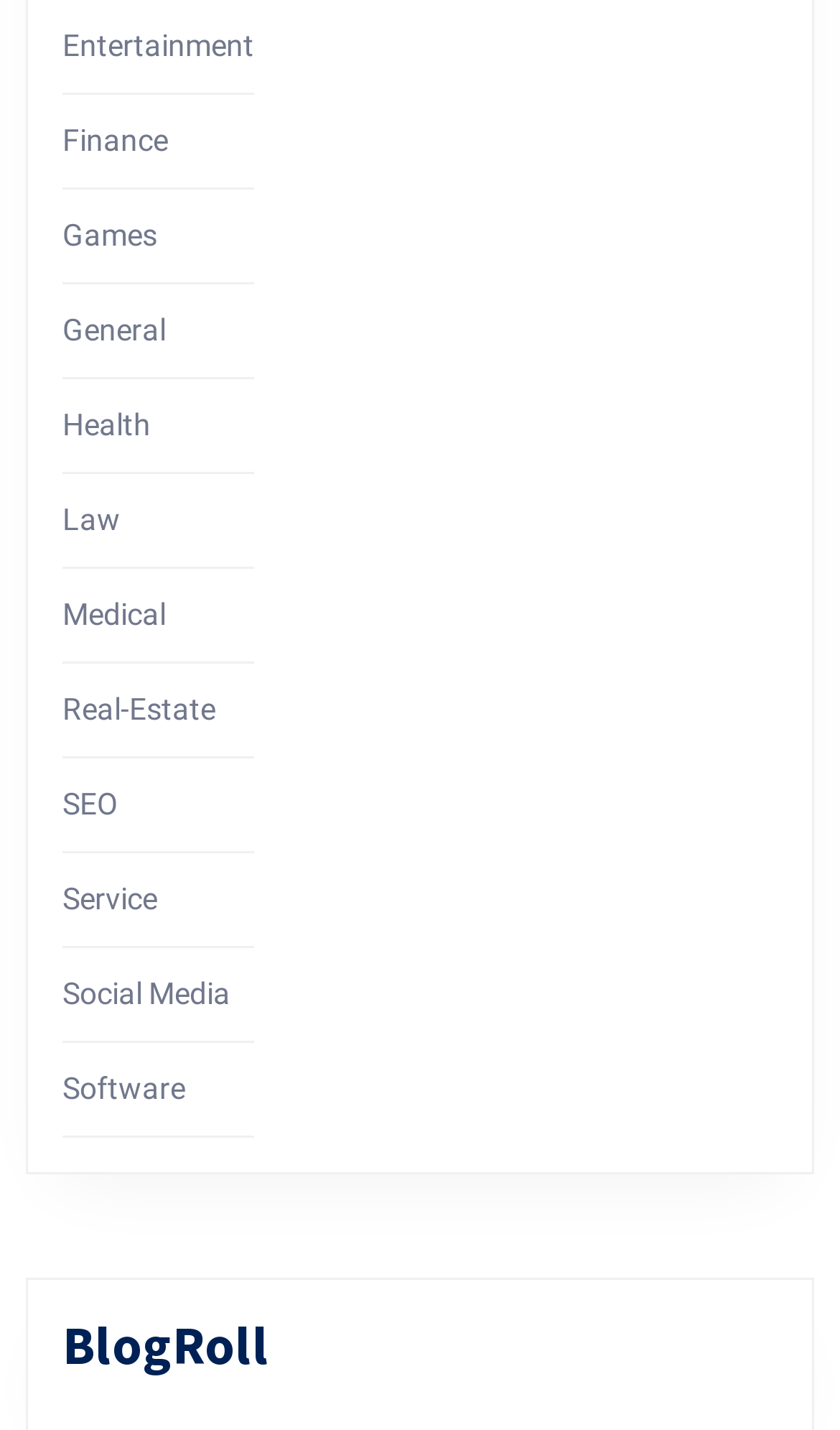What categories are available on this webpage?
Refer to the image and provide a one-word or short phrase answer.

Multiple categories